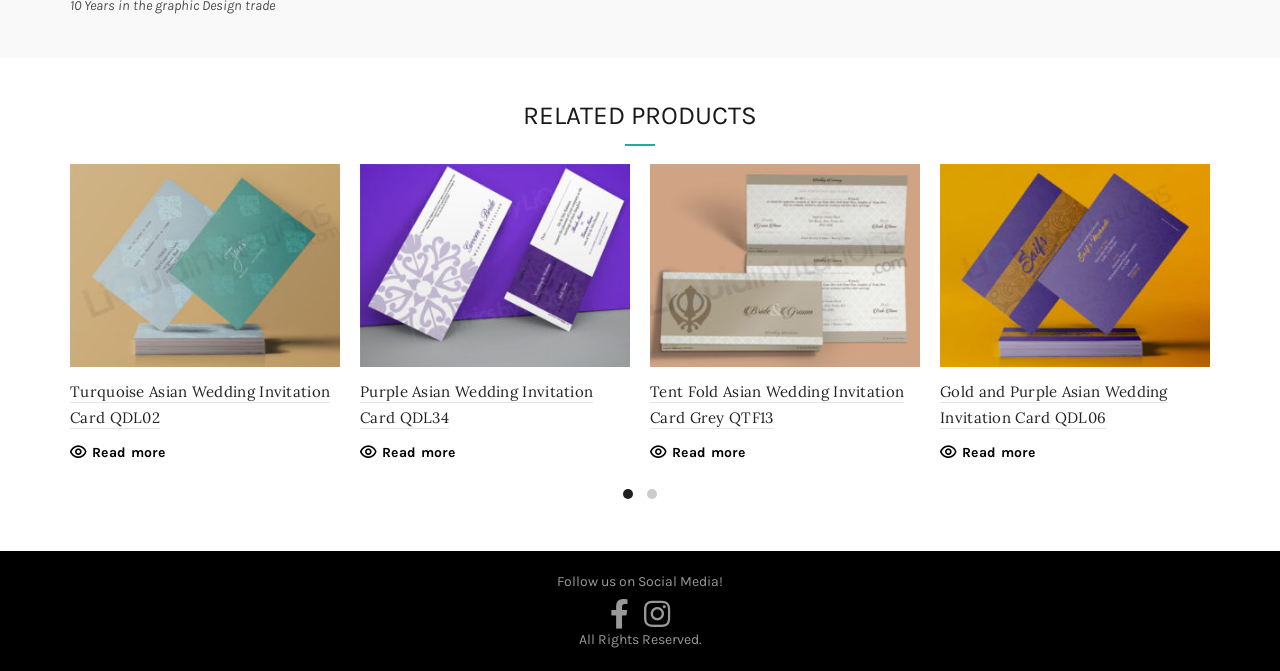What is the last product's invitation card style?
Give a single word or phrase answer based on the content of the image.

Gold and Purple